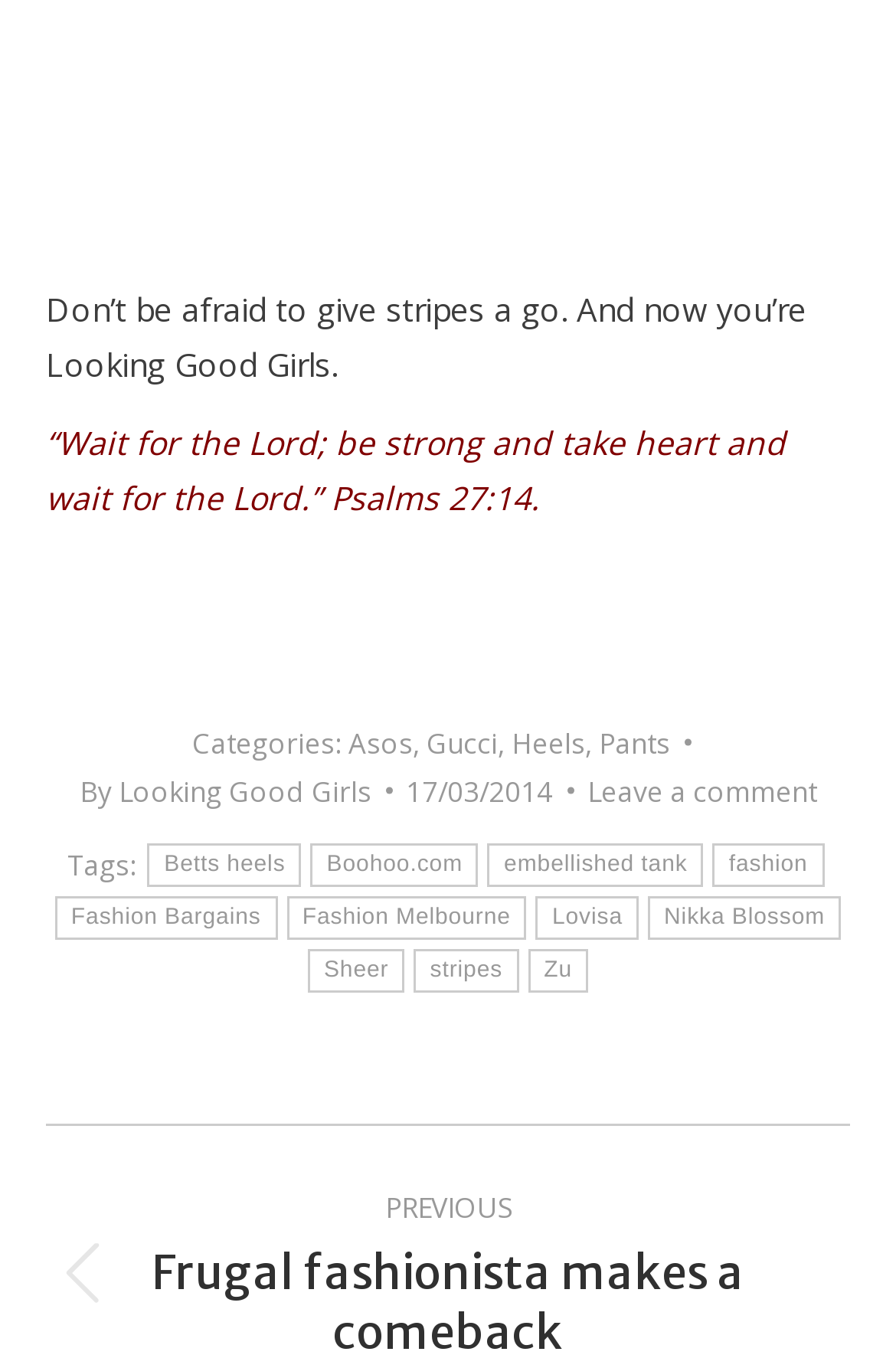Who is the author of the blog post?
Based on the image content, provide your answer in one word or a short phrase.

Looking Good Girls